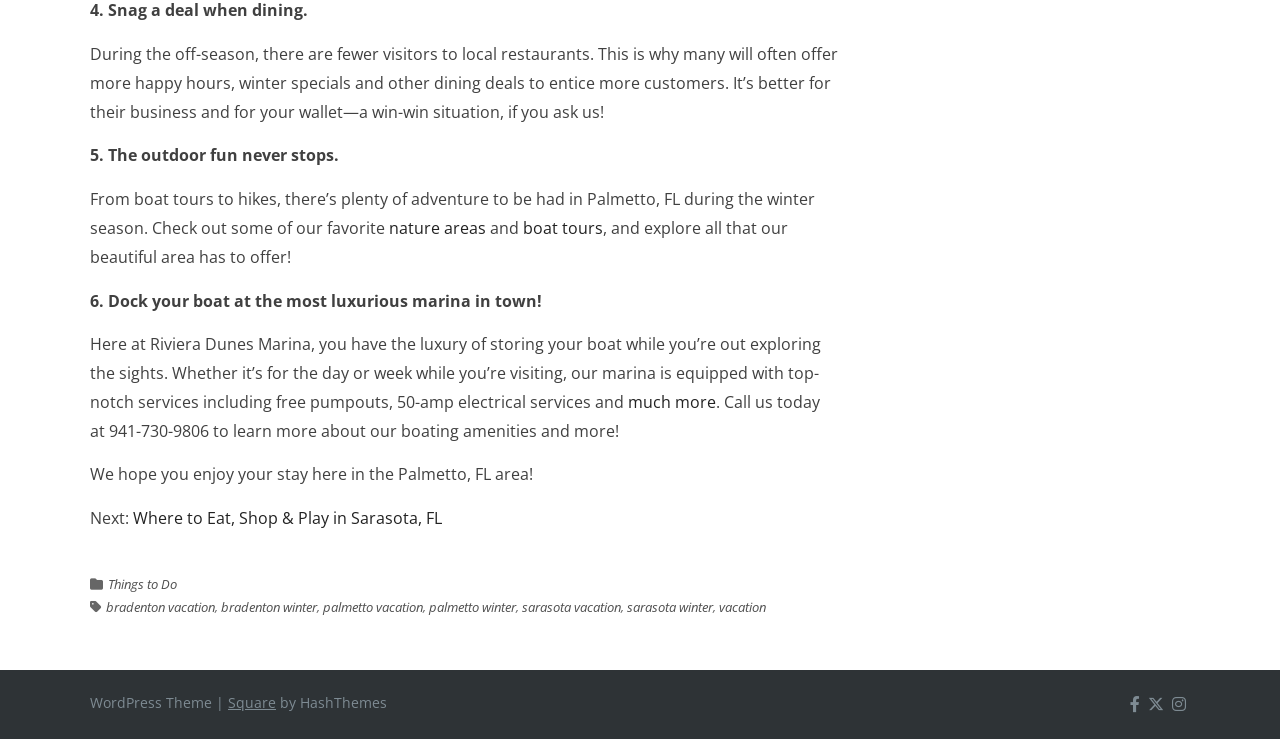Identify the bounding box coordinates of the clickable region necessary to fulfill the following instruction: "Click on 'much more'". The bounding box coordinates should be four float numbers between 0 and 1, i.e., [left, top, right, bottom].

[0.491, 0.529, 0.559, 0.559]